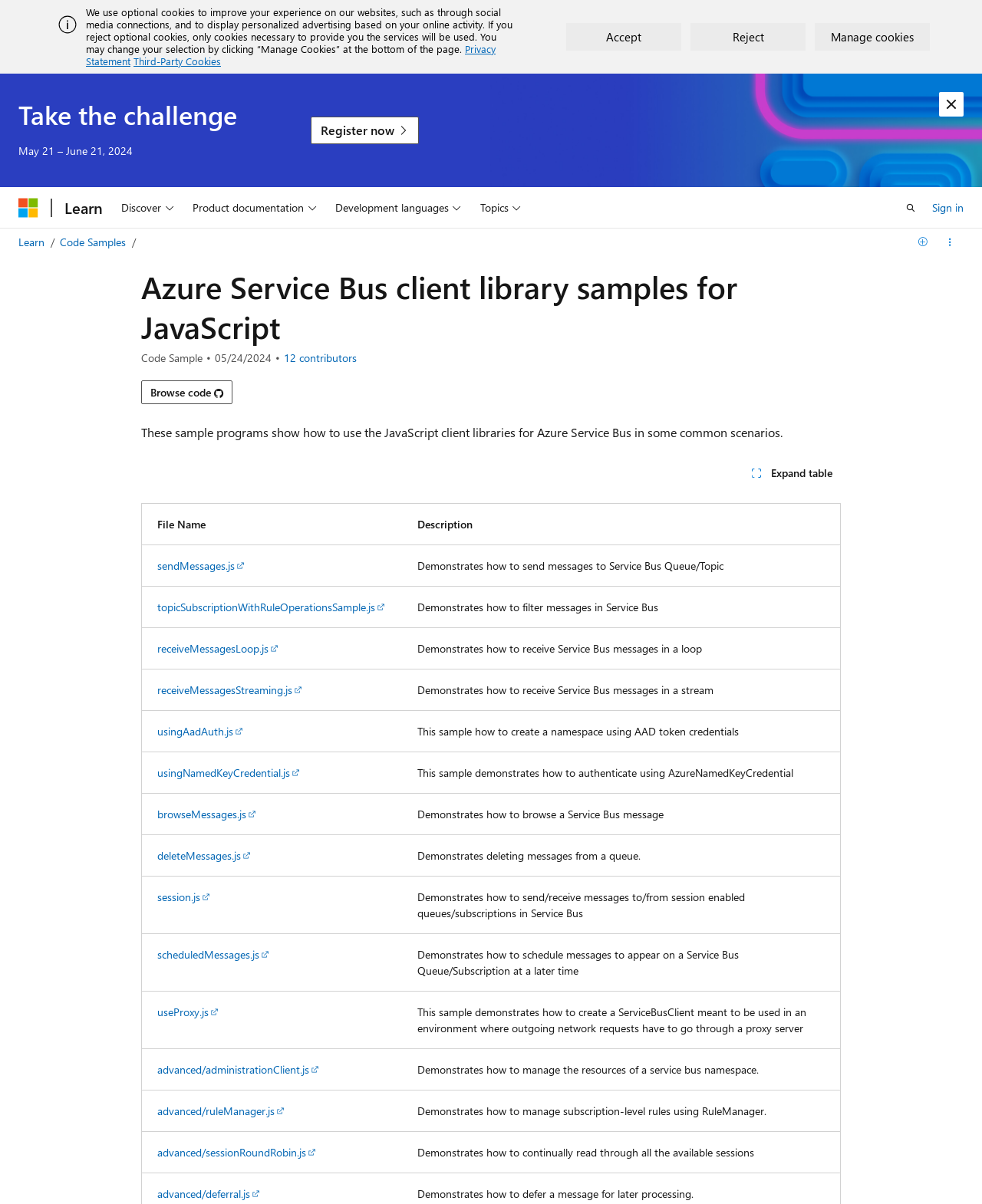Identify the bounding box coordinates of the region I need to click to complete this instruction: "Sign in".

[0.949, 0.164, 0.981, 0.18]